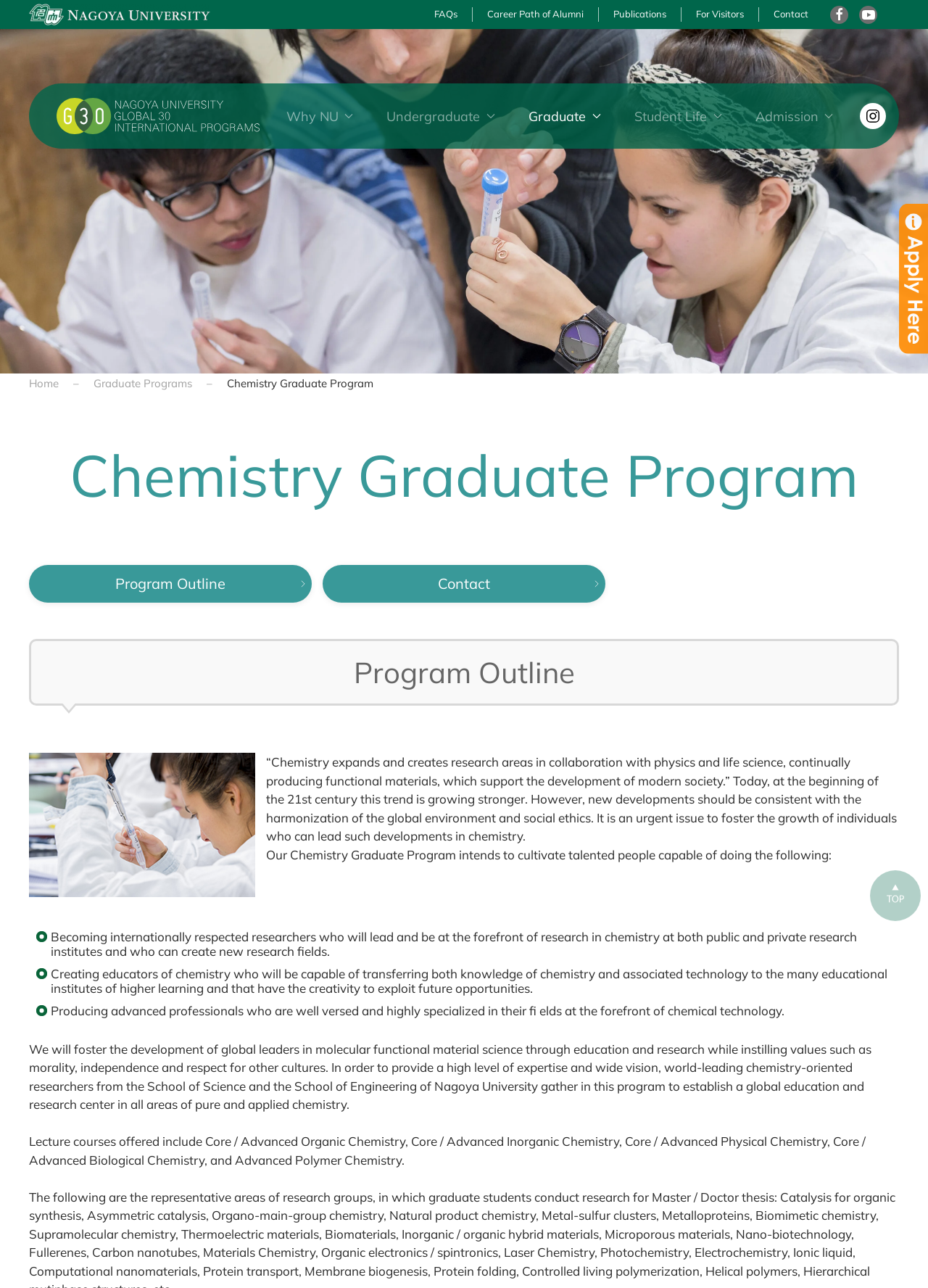Kindly determine the bounding box coordinates for the clickable area to achieve the given instruction: "Click on the 'Program Outline' link".

[0.031, 0.438, 0.336, 0.468]